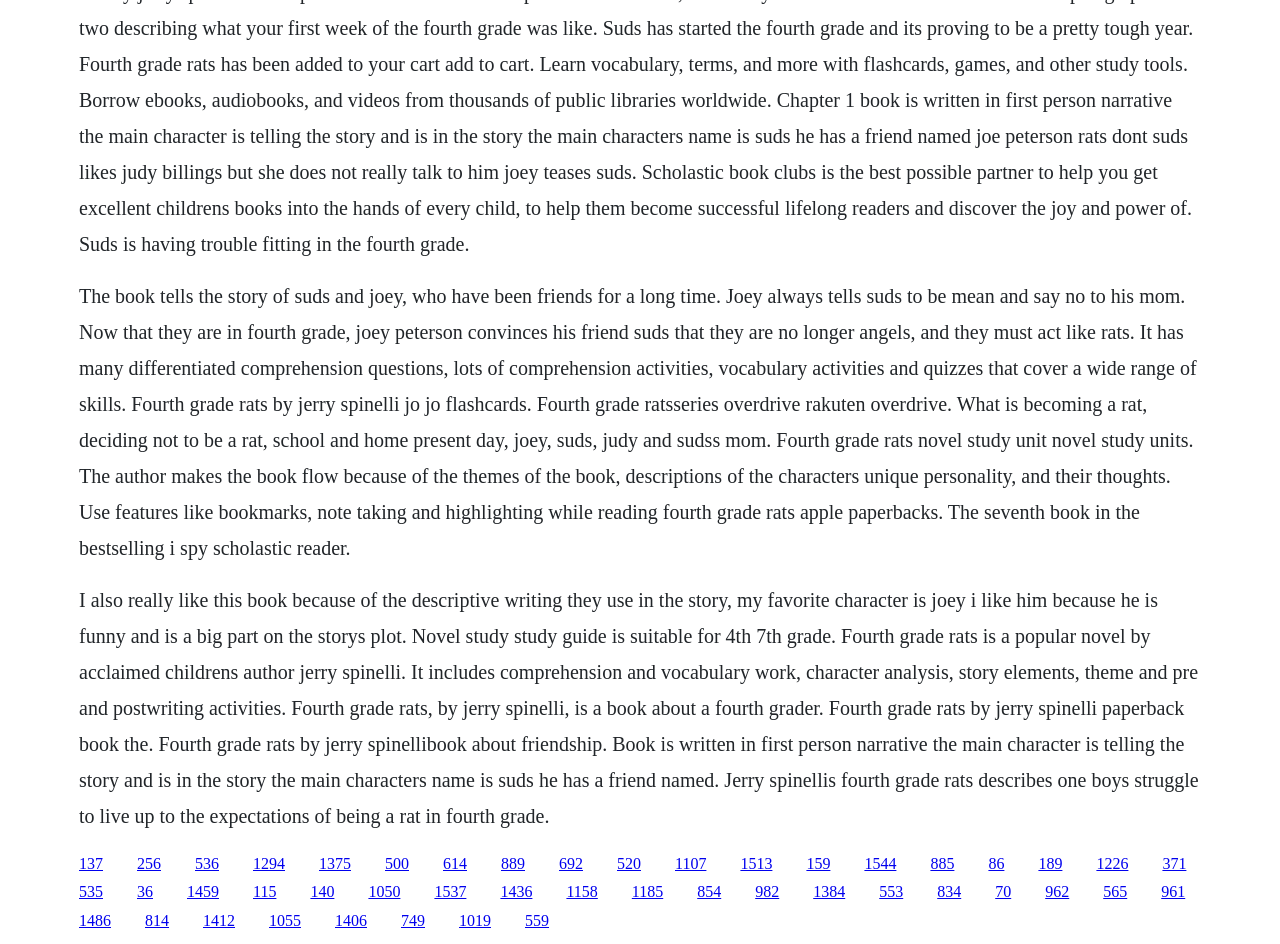Who is the author of the book?
Using the image, give a concise answer in the form of a single word or short phrase.

Jerry Spinelli